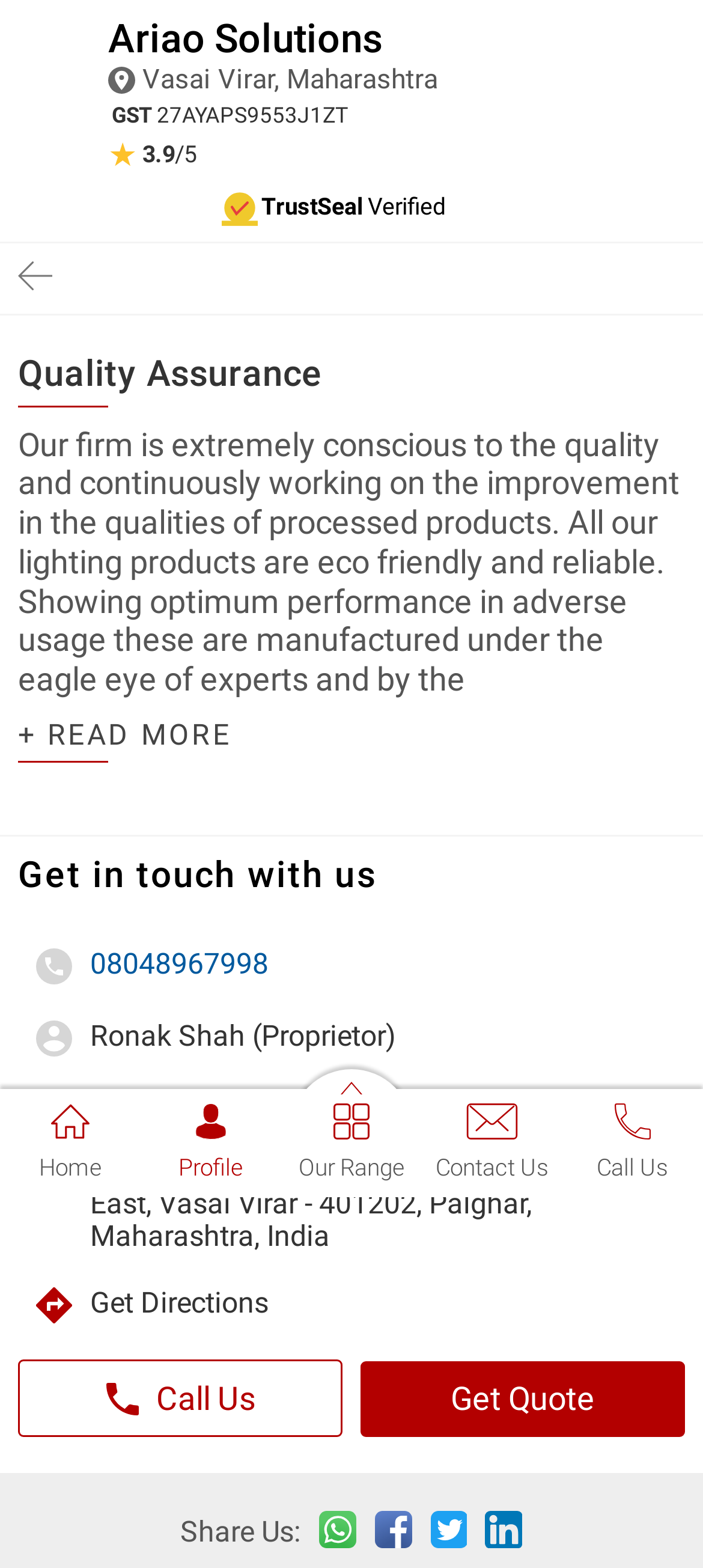Please identify the bounding box coordinates of the element that needs to be clicked to perform the following instruction: "explore Crochet Projects".

None